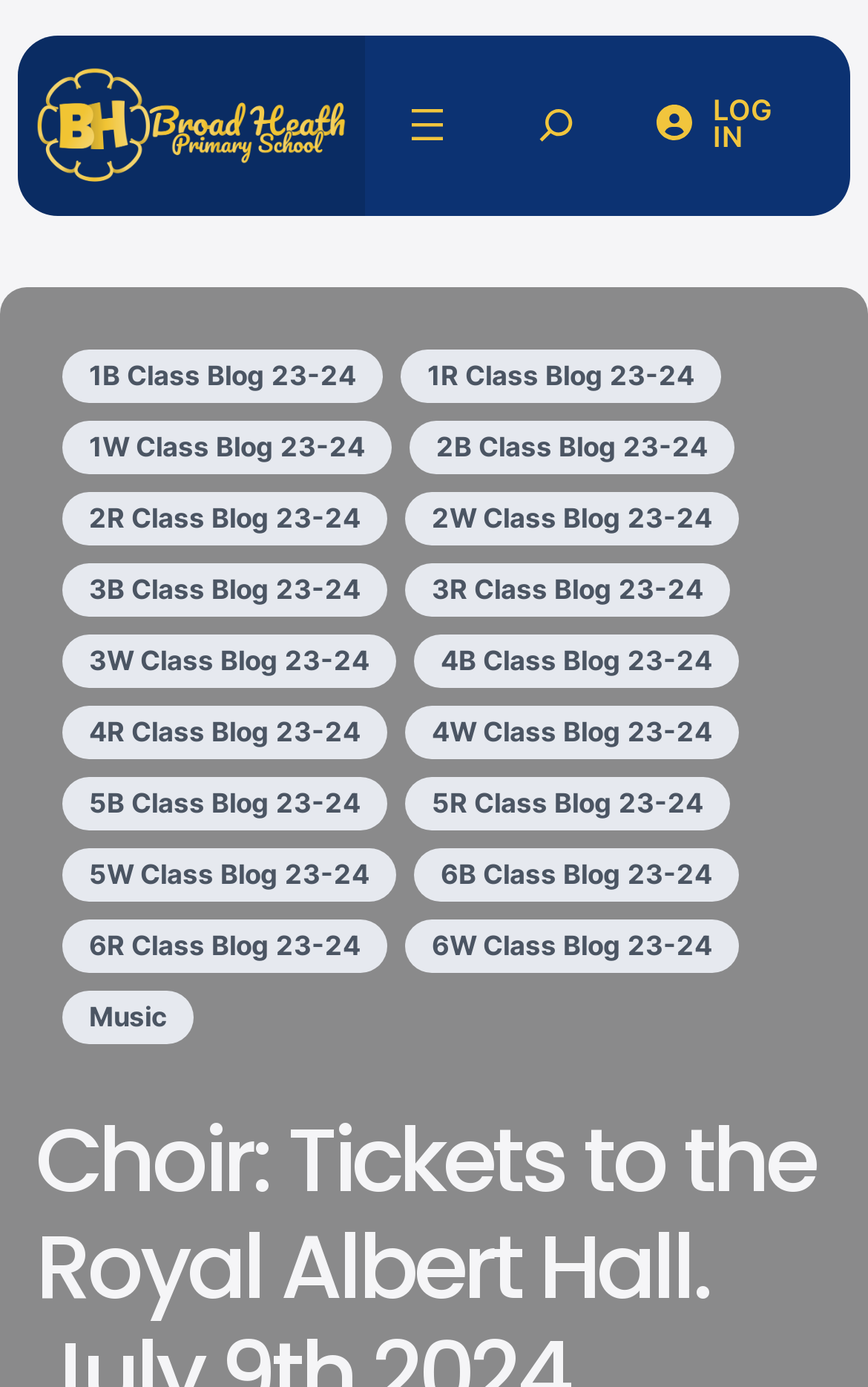How many links are there in the top section?
Based on the visual content, answer with a single word or a brief phrase.

4